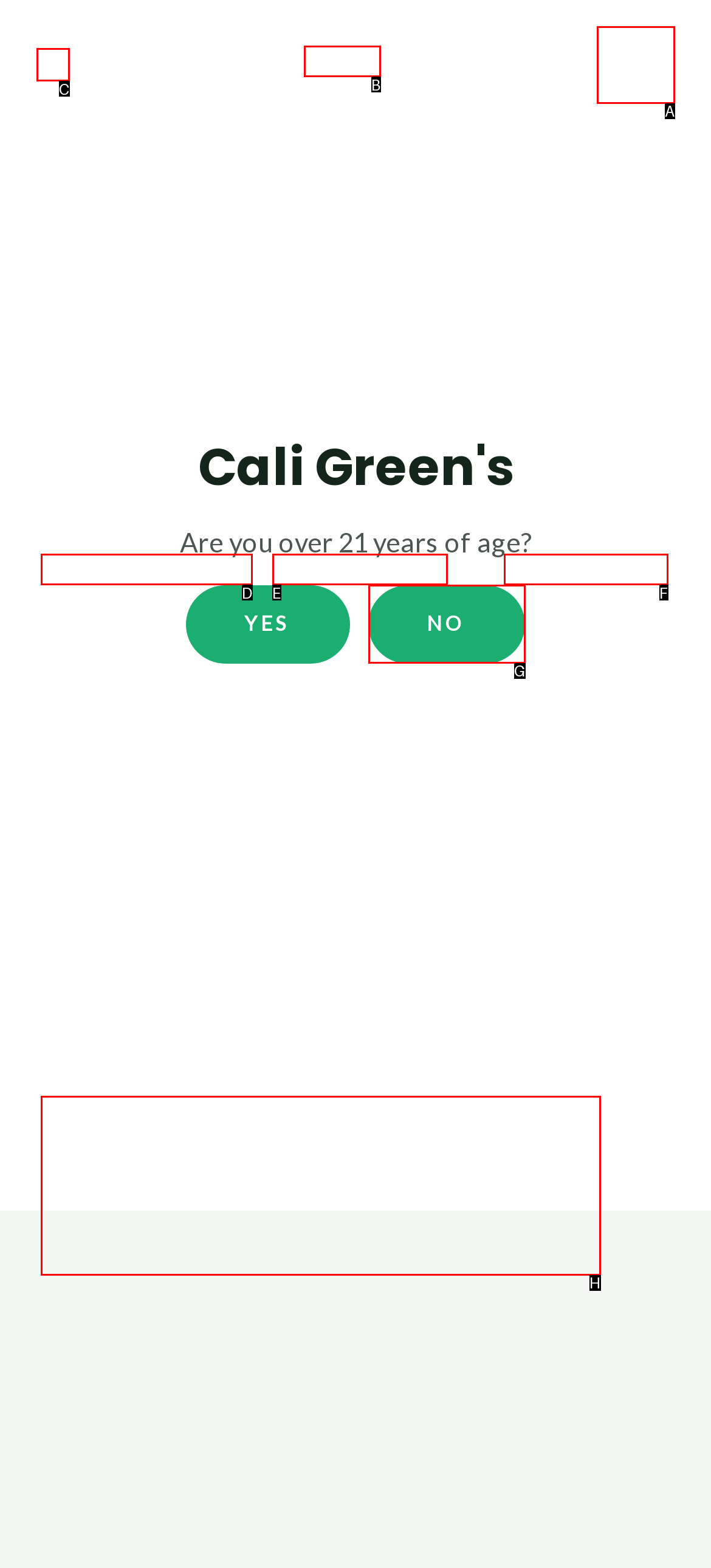From the given choices, which option should you click to complete this task: Donate? Answer with the letter of the correct option.

None